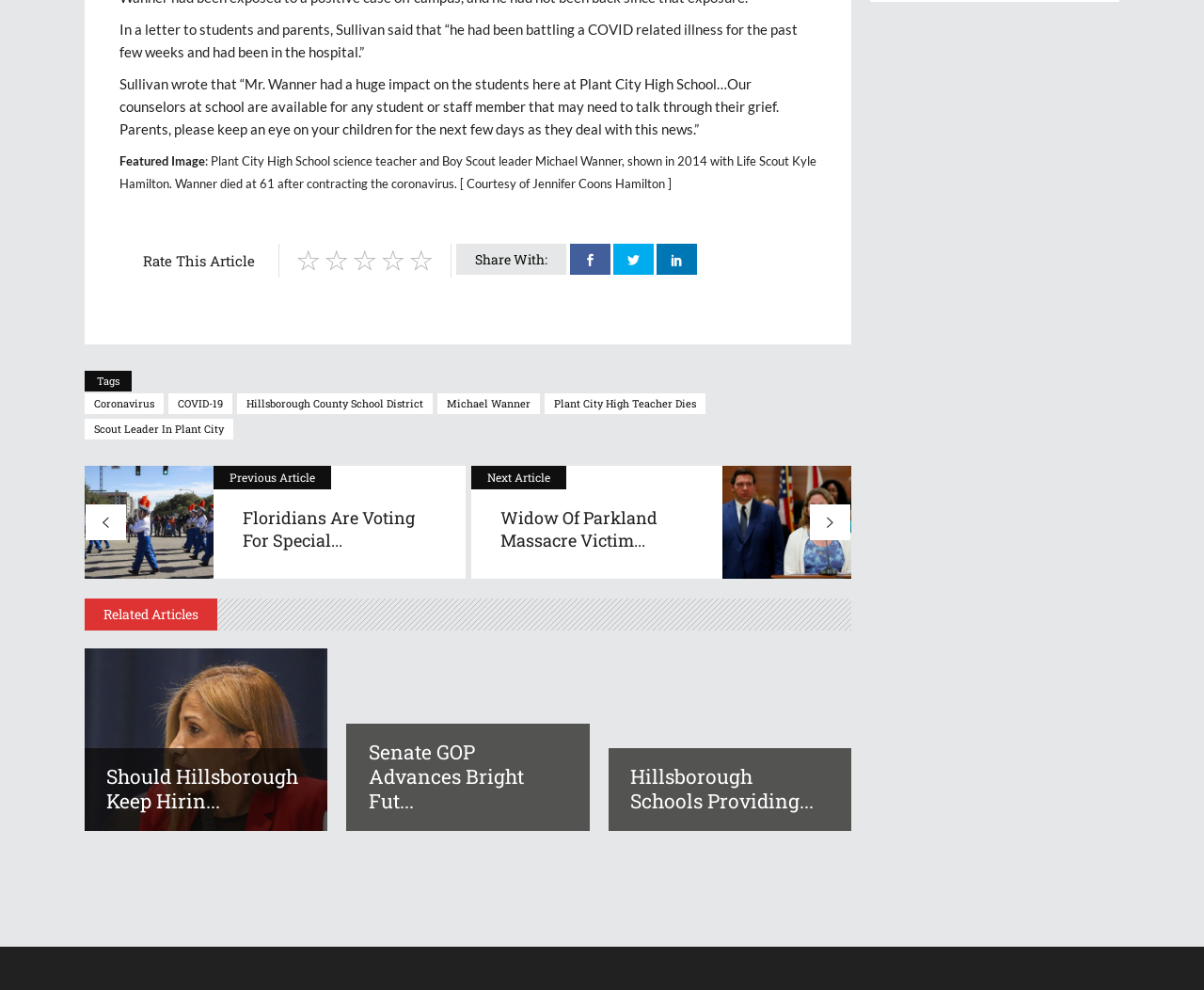Locate the bounding box coordinates of the area you need to click to fulfill this instruction: 'Rate this article'. The coordinates must be in the form of four float numbers ranging from 0 to 1: [left, top, right, bottom].

[0.099, 0.246, 0.232, 0.281]